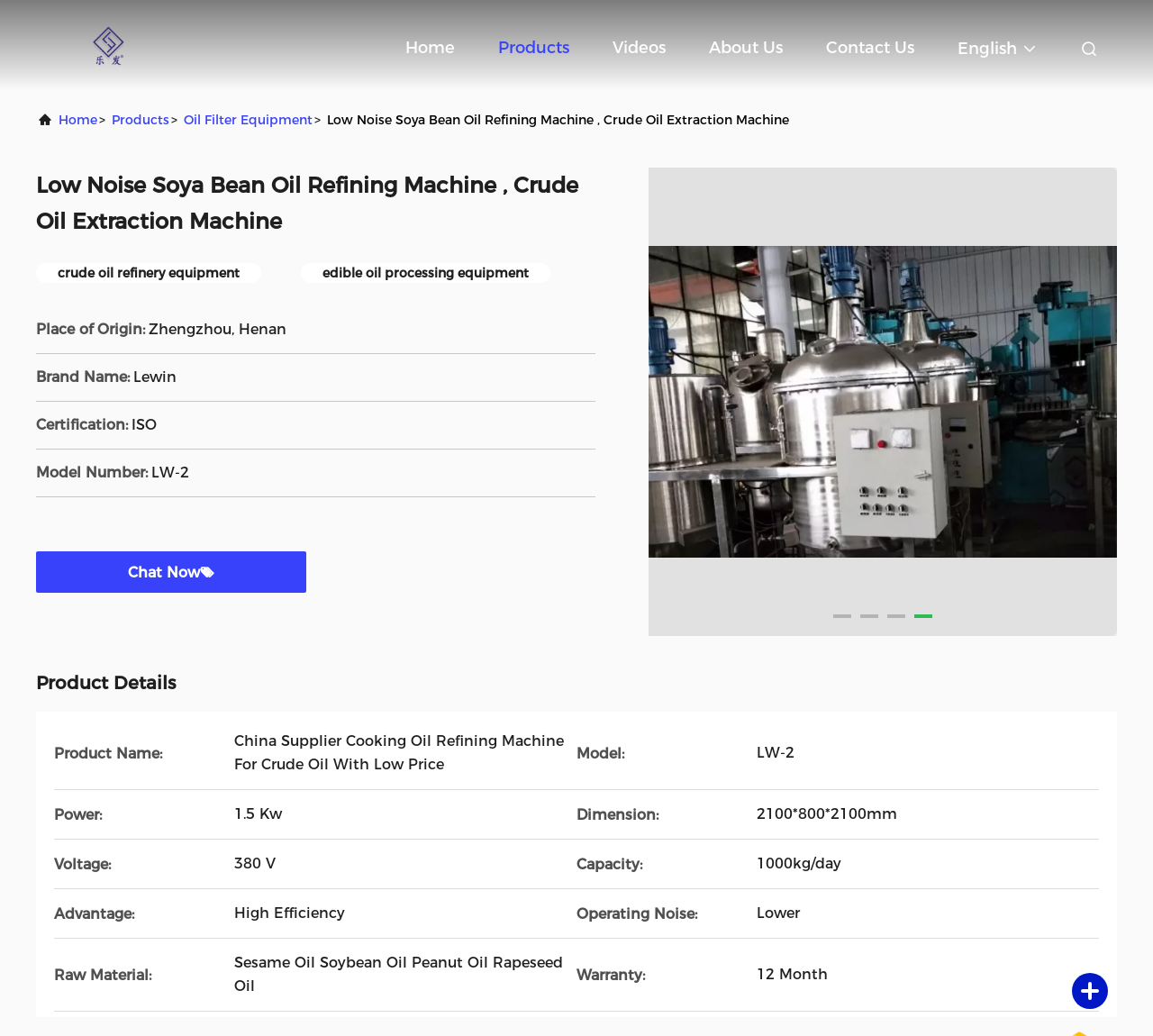Please specify the bounding box coordinates in the format (top-left x, top-left y, bottom-right x, bottom-right y), with values ranging from 0 to 1. Identify the bounding box for the UI component described as follows: title="linkedin"

[0.963, 0.882, 0.999, 0.922]